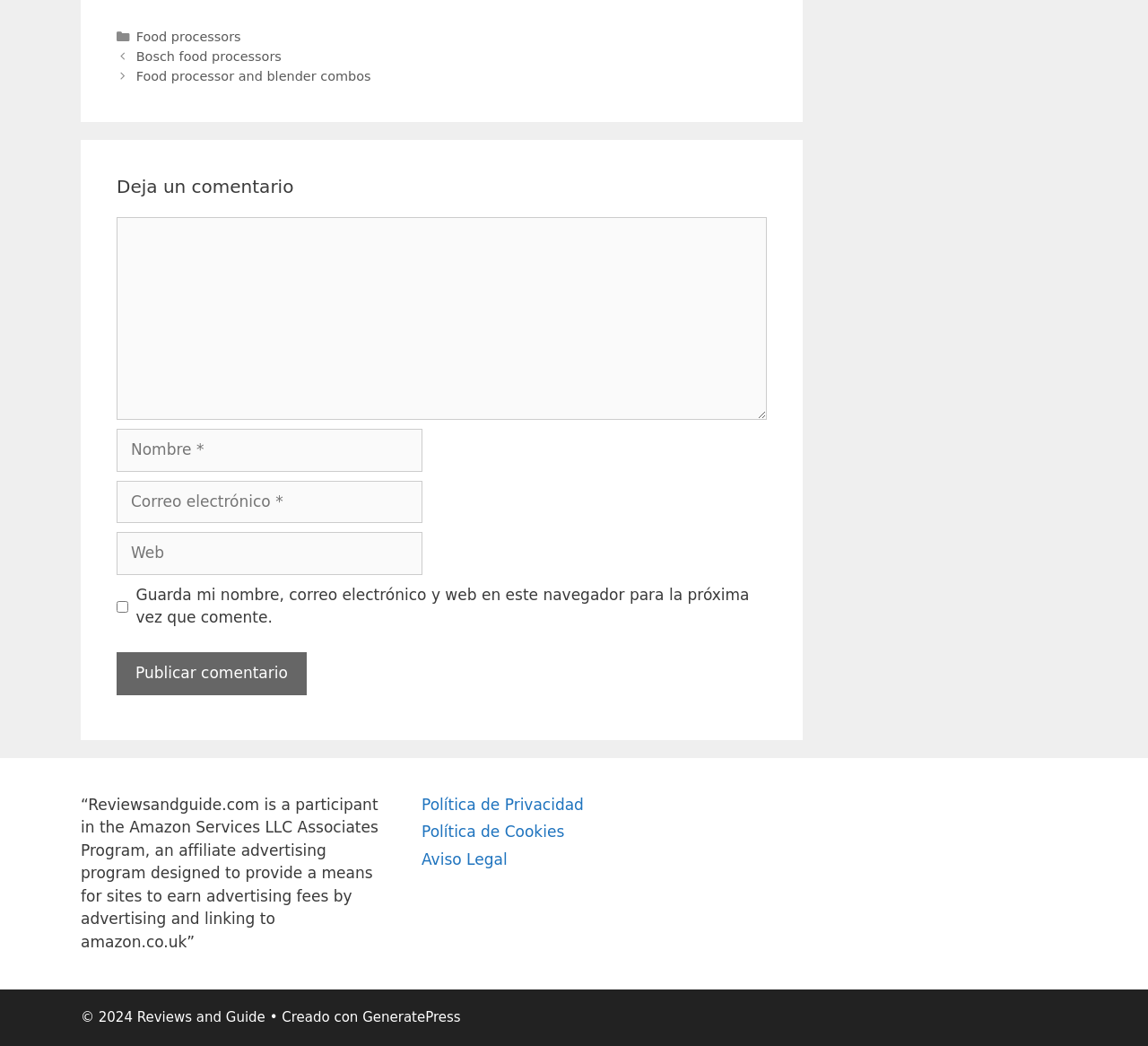Specify the bounding box coordinates of the element's area that should be clicked to execute the given instruction: "Search for food trucks". The coordinates should be four float numbers between 0 and 1, i.e., [left, top, right, bottom].

None